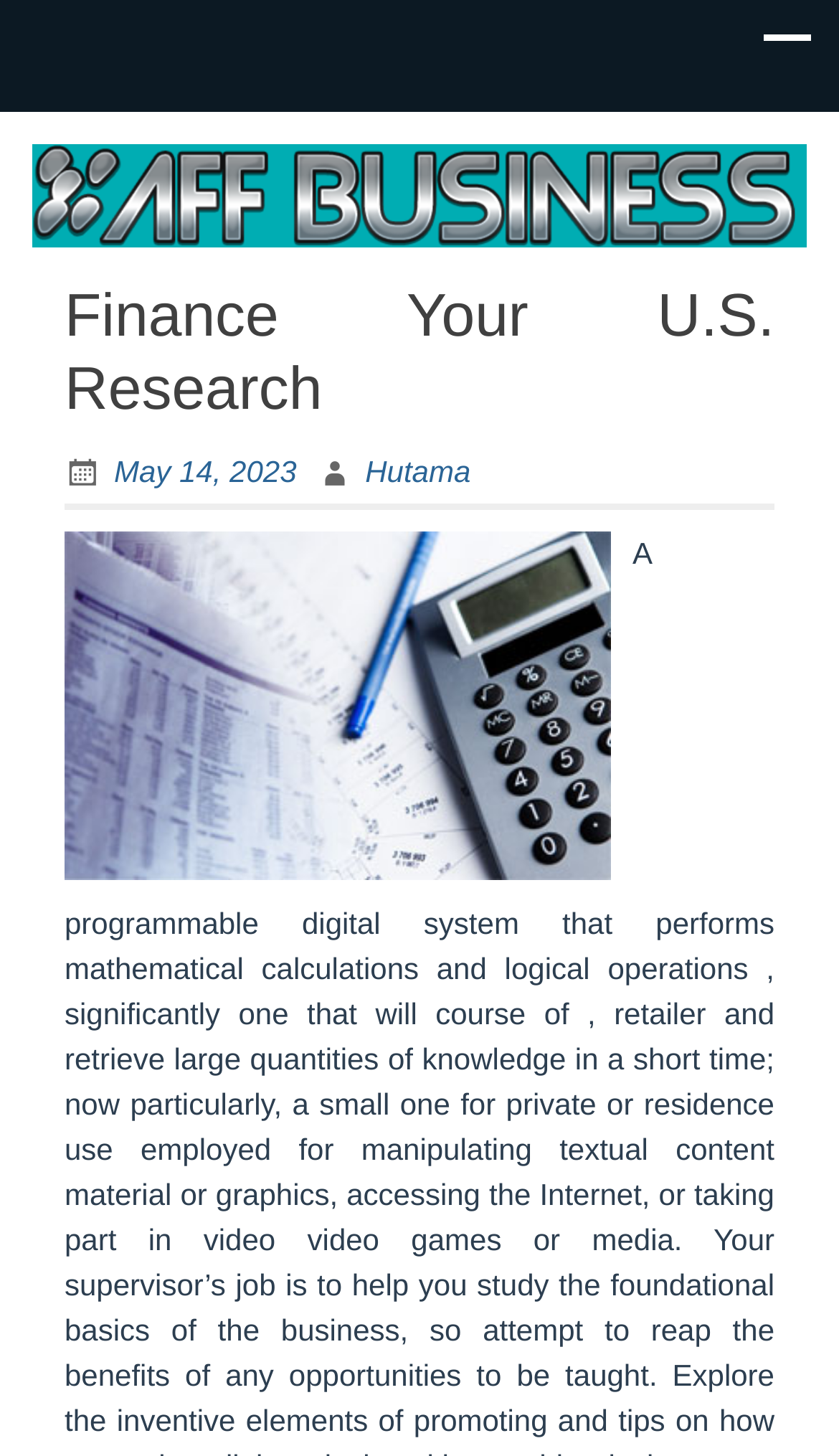Extract the bounding box coordinates of the UI element described by: "Hutama". The coordinates should include four float numbers ranging from 0 to 1, e.g., [left, top, right, bottom].

[0.376, 0.312, 0.561, 0.336]